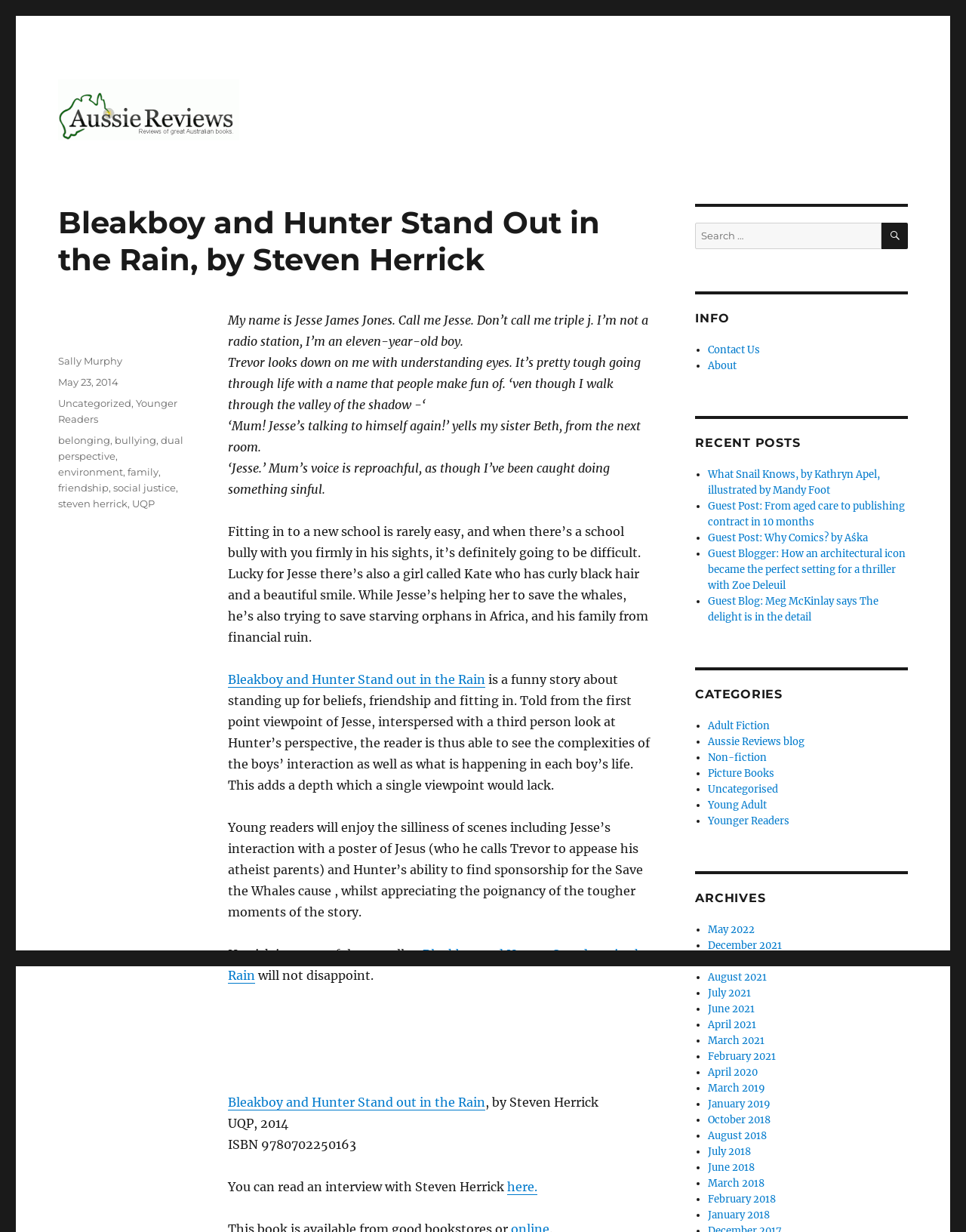Please indicate the bounding box coordinates of the element's region to be clicked to achieve the instruction: "Visit the author's page". Provide the coordinates as four float numbers between 0 and 1, i.e., [left, top, right, bottom].

[0.06, 0.288, 0.127, 0.298]